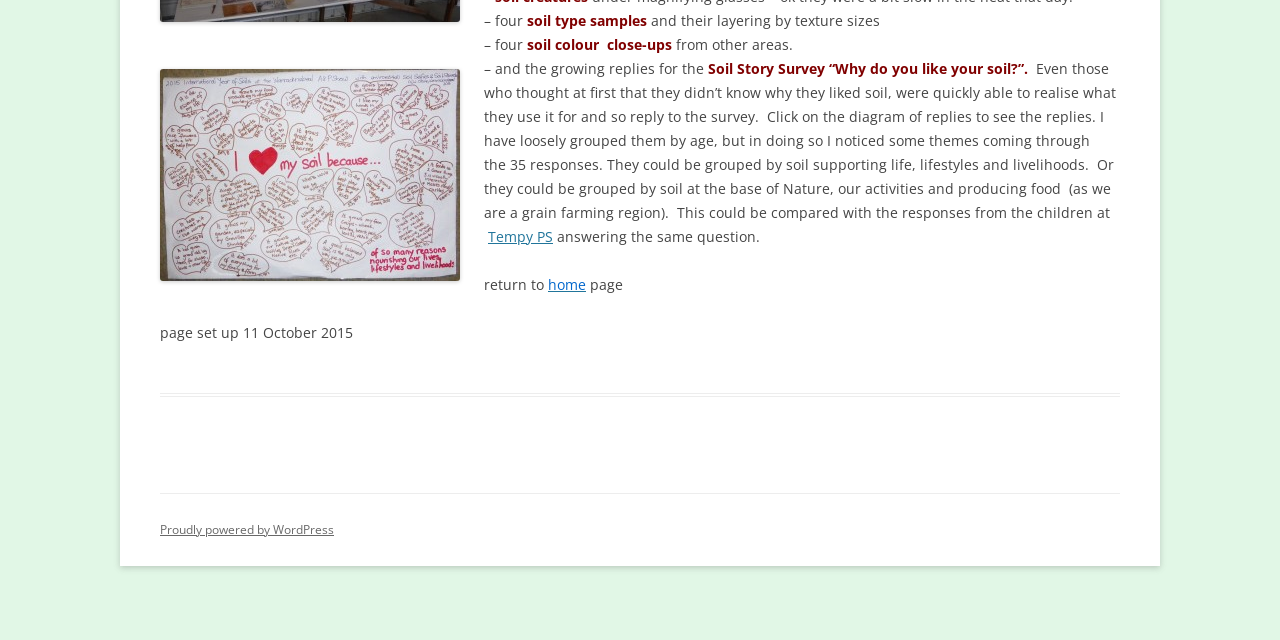Provide the bounding box for the UI element matching this description: "Horsham photography".

[0.559, 0.438, 0.716, 0.502]